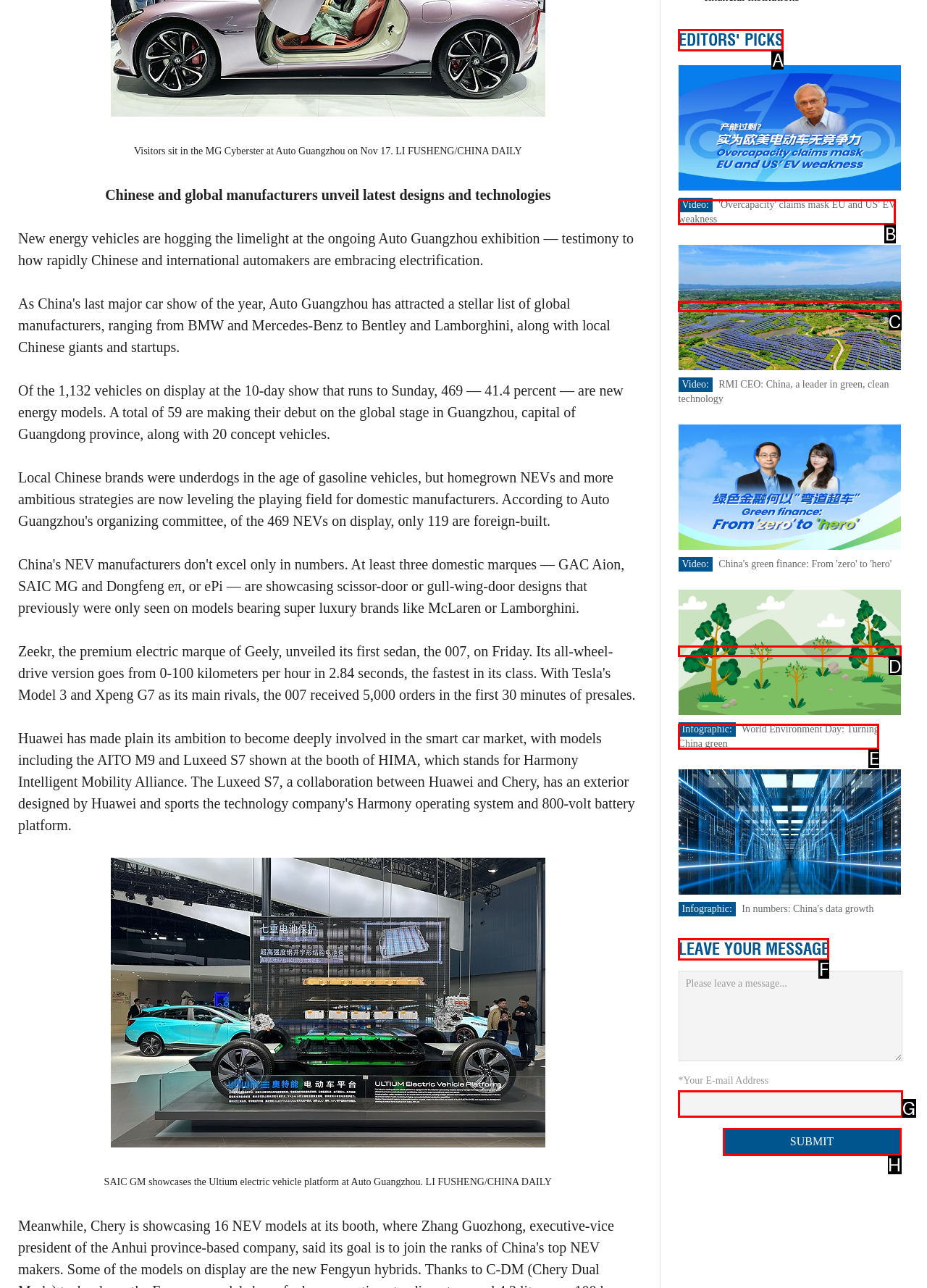Select the letter of the option that corresponds to: Editors' Picks
Provide the letter from the given options.

A